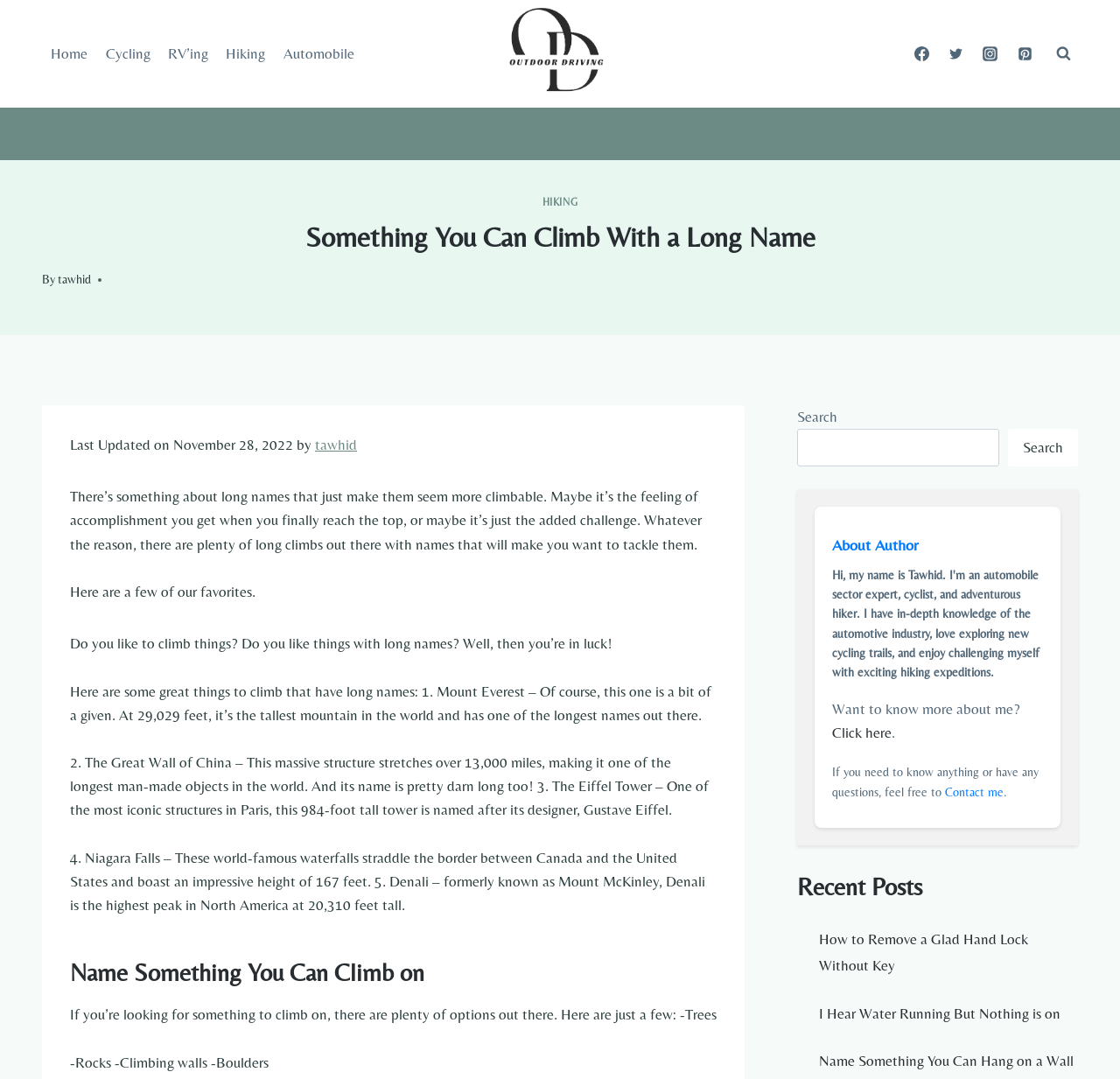Construct a thorough caption encompassing all aspects of the webpage.

This webpage is about outdoor activities, specifically climbing, and features a mix of navigation, social media links, and article content. At the top, there is a primary navigation menu with five links: Home, Cycling, RV'ing, Hiking, and Automobile. Below this, there is a large link and image combination with the text "Outdoor Driving". 

On the top right, there are four social media links with their corresponding icons: Facebook, Twitter, Instagram, and Pinterest. Next to these, there is a button to view a search form. 

The main content of the page is divided into several sections. The first section has a heading "Something You Can Climb With a Long Name" and discusses the appeal of climbing things with long names. Below this, there is a section with a heading "HIKING" and a link to a related article. 

The next section has a heading "Something You Can Climb With a Long Name" again and features a list of five long-named climbs, including Mount Everest, The Great Wall of China, The Eiffel Tower, Niagara Falls, and Denali. 

Following this, there is a section with a heading "Name Something You Can Climb on" that lists various things to climb, such as trees, rocks, climbing walls, and boulders. 

On the right side of the page, there is a search form with a search box and a search button. Below this, there is an "About Author" section with a link to learn more about the author and a contact link. 

Finally, there is a "Recent Posts" section that lists three article links: "How to Remove a Glad Hand Lock Without Key", "I Hear Water Running But Nothing is on", and "Name Something You Can Hang on a Wall".